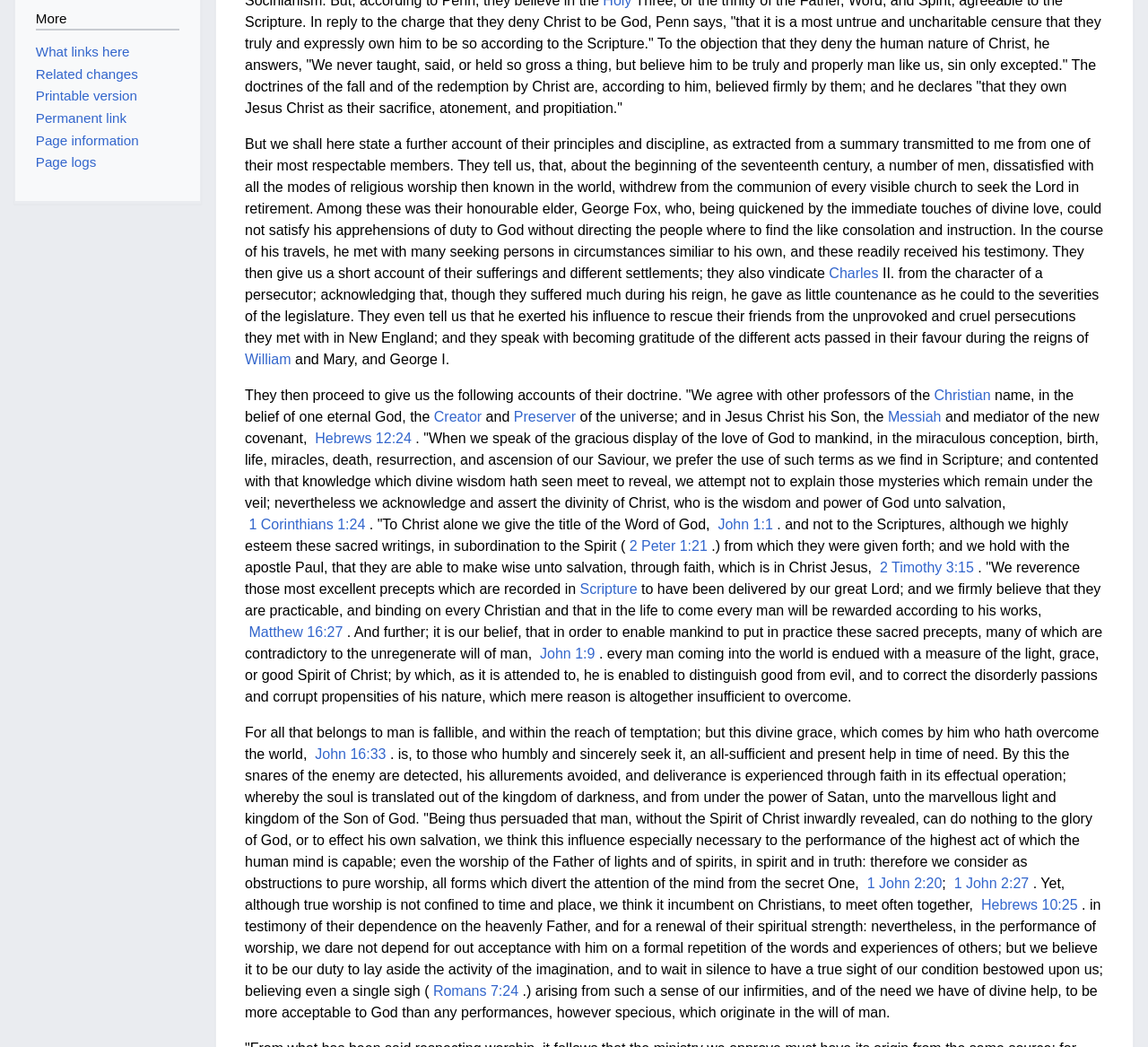Predict the bounding box of the UI element based on this description: "John 16:33".

[0.274, 0.713, 0.336, 0.727]